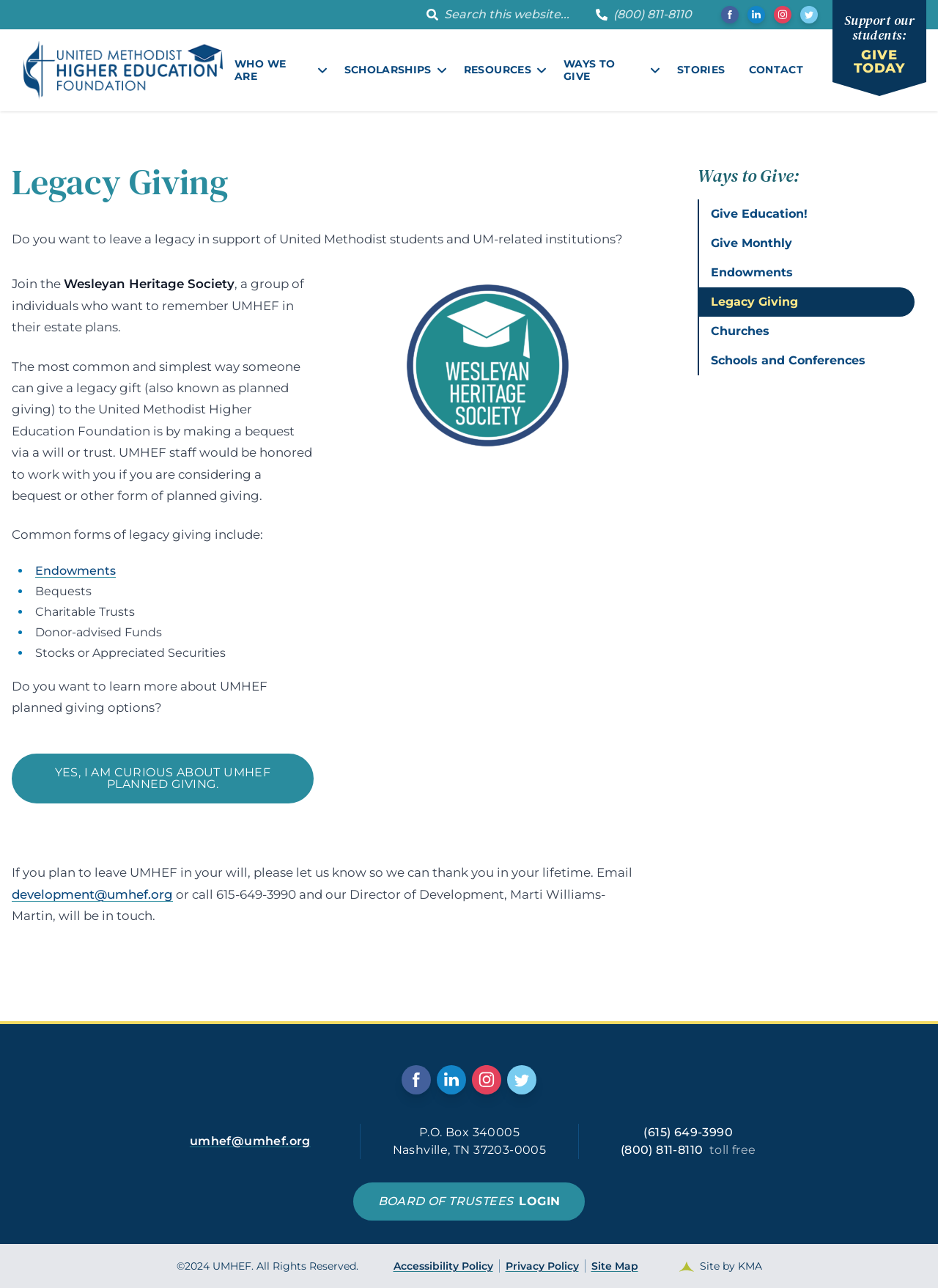Provide the bounding box coordinates, formatted as (top-left x, top-left y, bottom-right x, bottom-right y), with all values being floating point numbers between 0 and 1. Identify the bounding box of the UI element that matches the description: Churches

[0.745, 0.246, 0.975, 0.269]